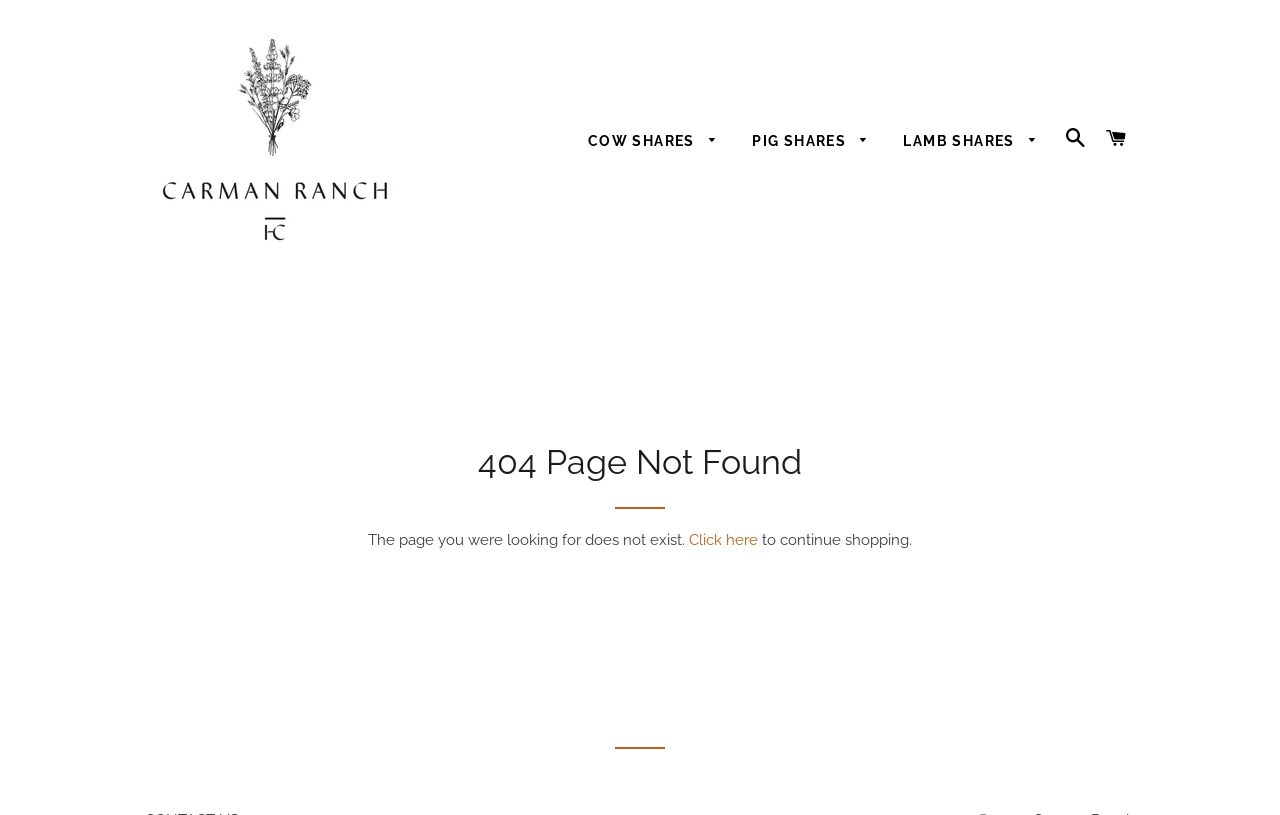Please find the bounding box coordinates of the element's region to be clicked to carry out this instruction: "View cart".

[0.858, 0.133, 0.887, 0.209]